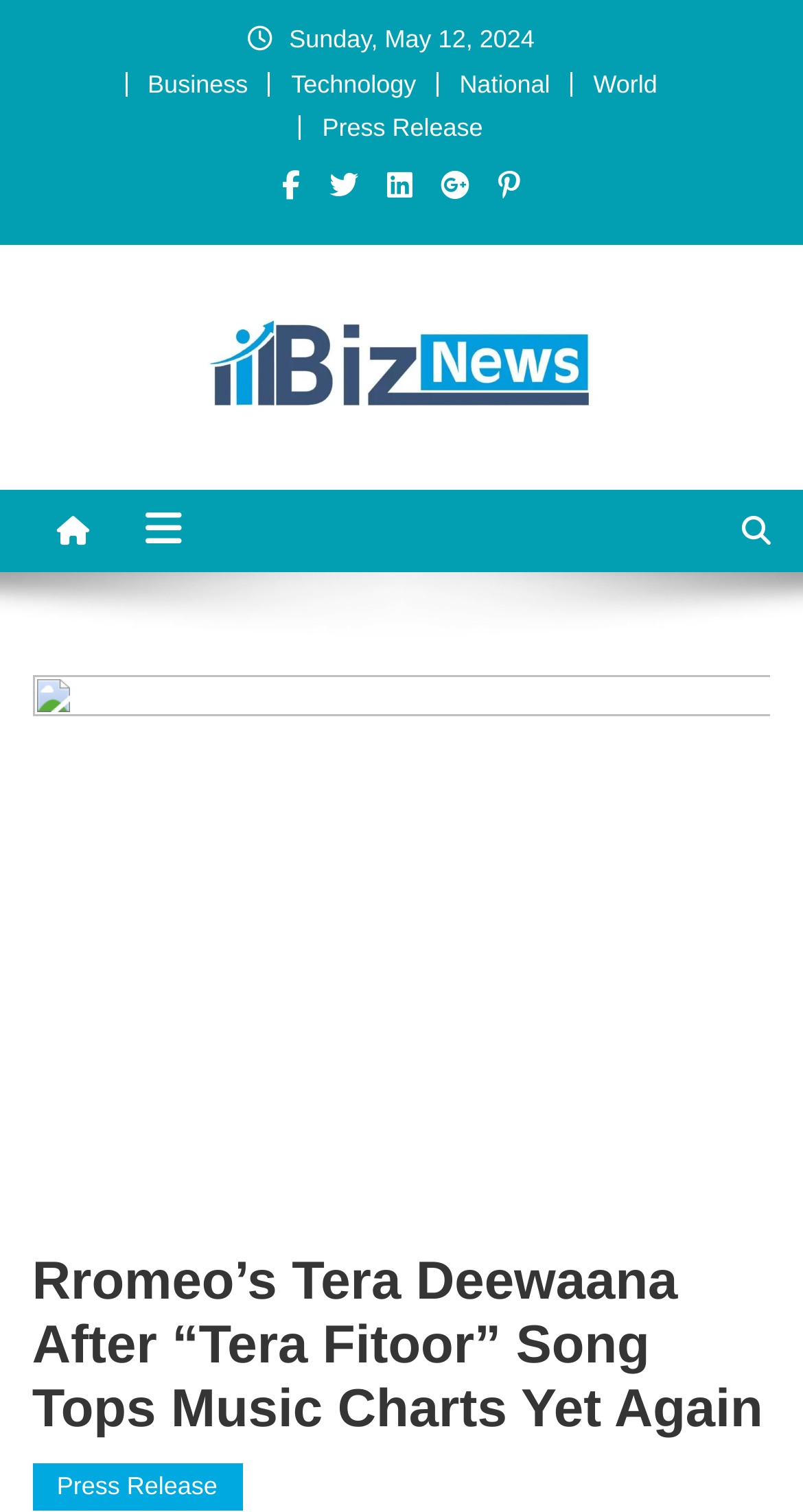Answer the question with a single word or phrase: 
How many links are available in the footer section?

2